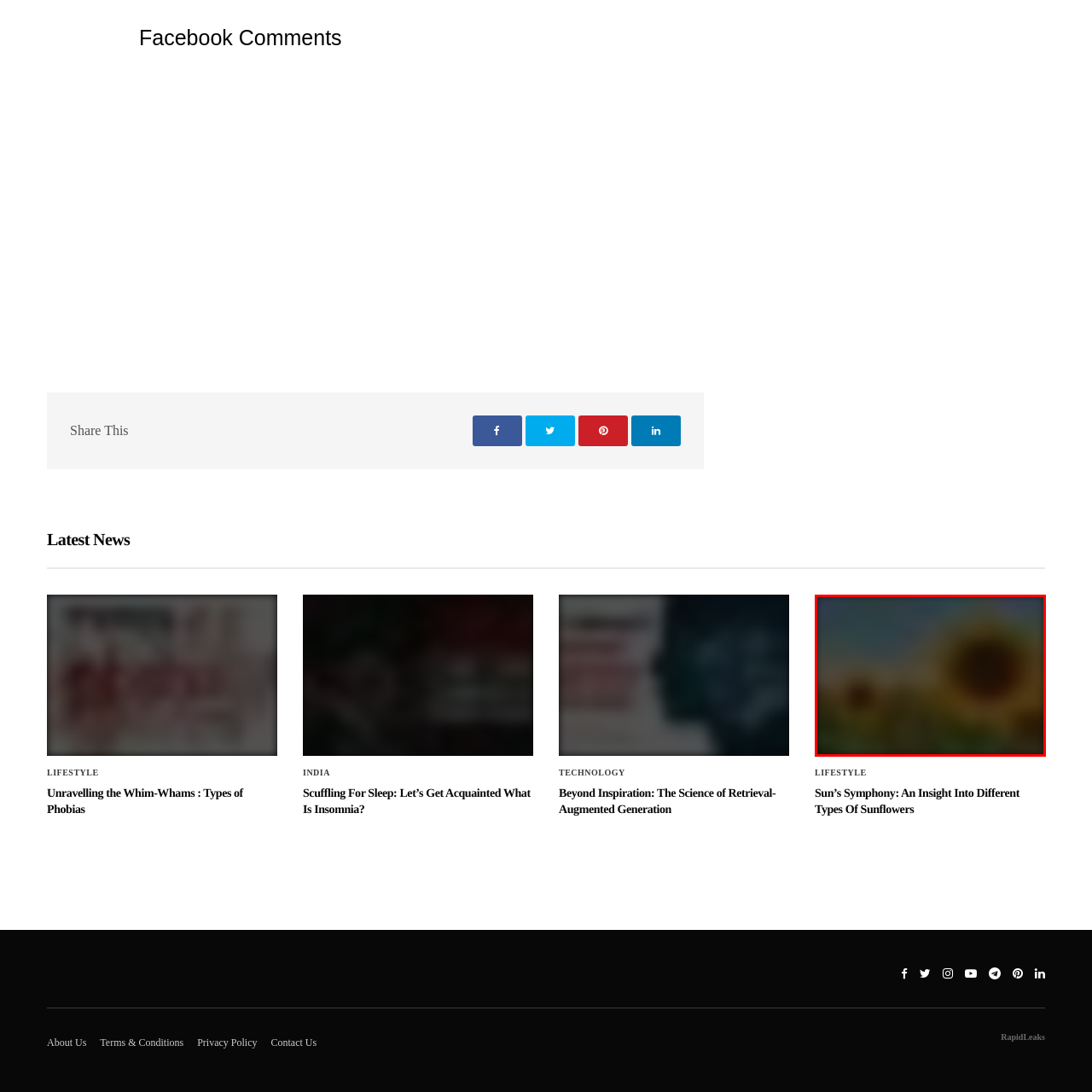What is the symbolic meaning of sunflowers?
Look at the image surrounded by the red border and respond with a one-word or short-phrase answer based on your observation.

Warmth and positivity